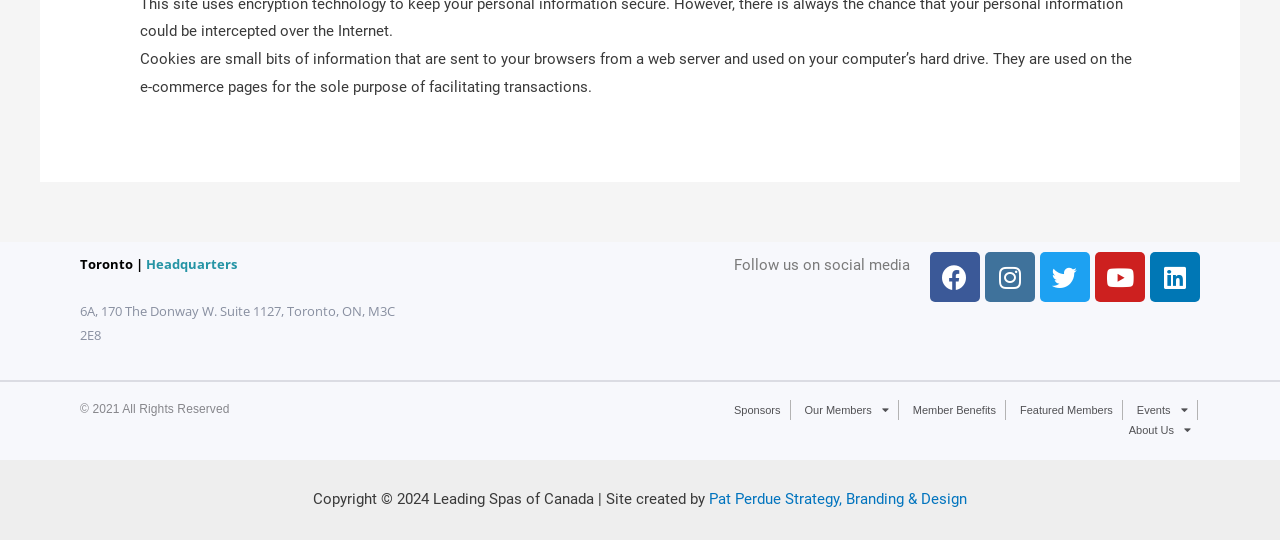Where is the headquarters of this organization?
We need a detailed and exhaustive answer to the question. Please elaborate.

The headquarters of this organization is located in Toronto, as indicated by the static text elements that provide the address, '6A, 170 The Donway W. Suite 1127, Toronto, ON, M3C 2E8'.